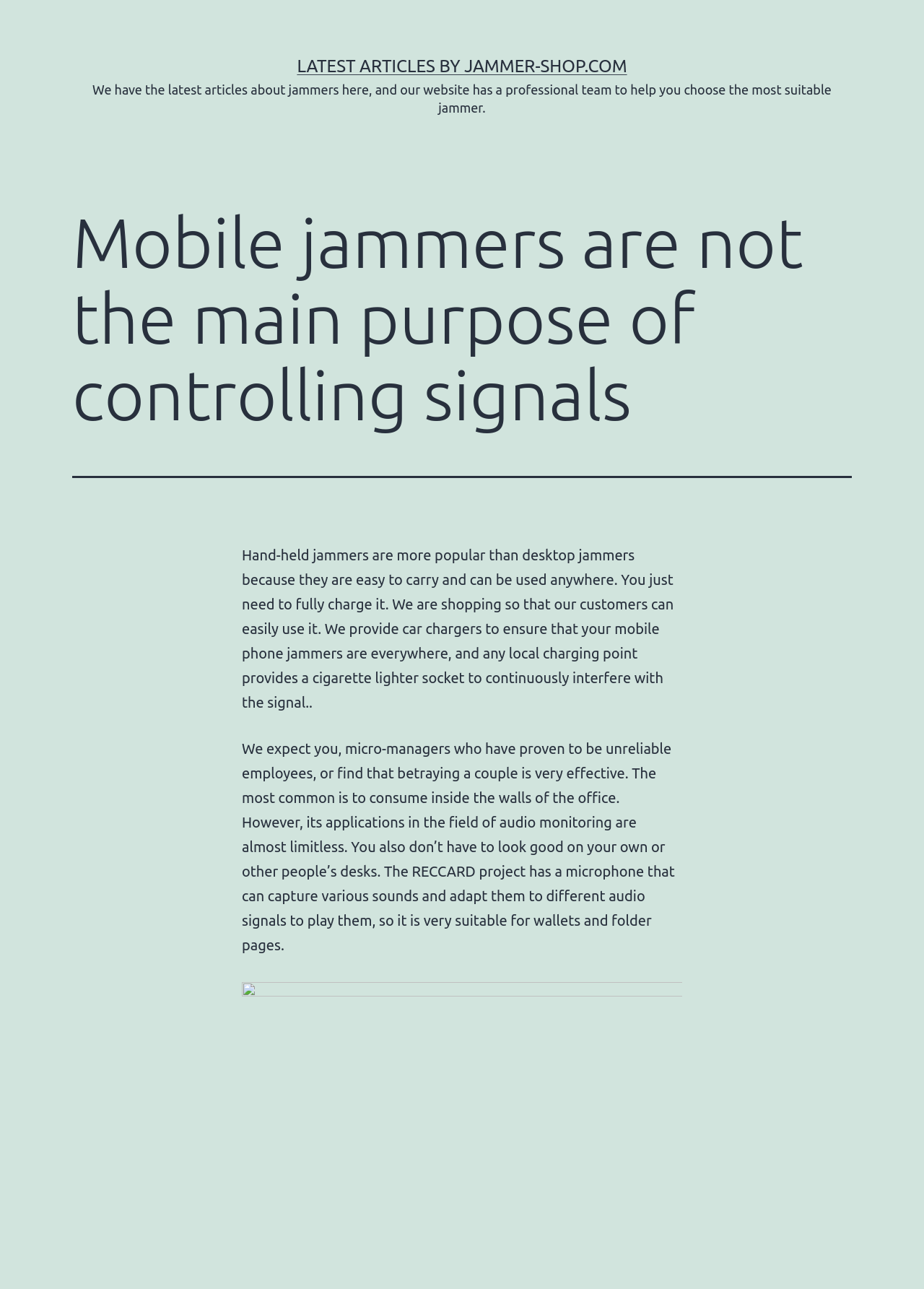Your task is to extract the text of the main heading from the webpage.

Mobile jammers are not the main purpose of controlling signals